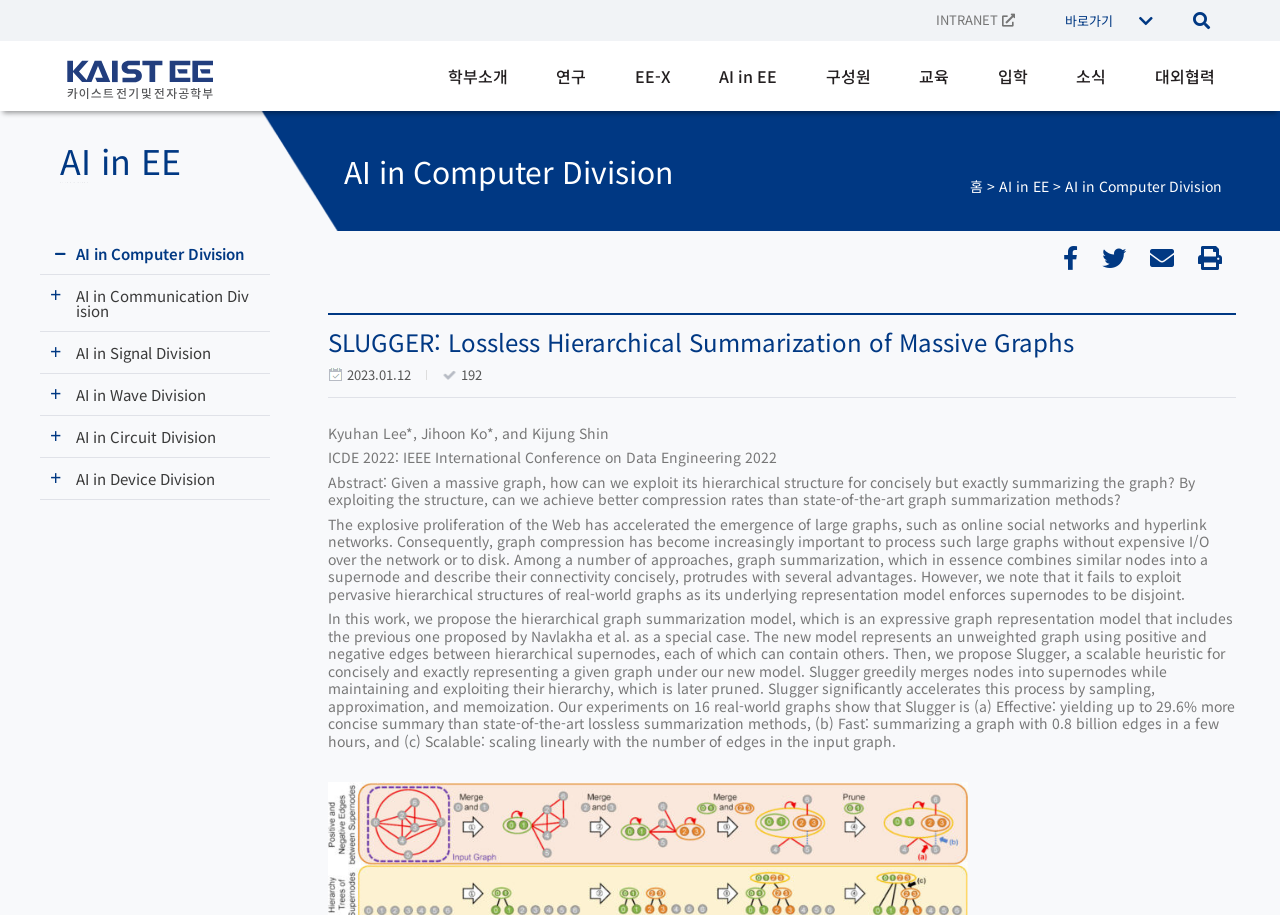Determine the bounding box coordinates for the element that should be clicked to follow this instruction: "Click on the 'INTRANET' link". The coordinates should be given as four float numbers between 0 and 1, in the format [left, top, right, bottom].

[0.731, 0.01, 0.793, 0.035]